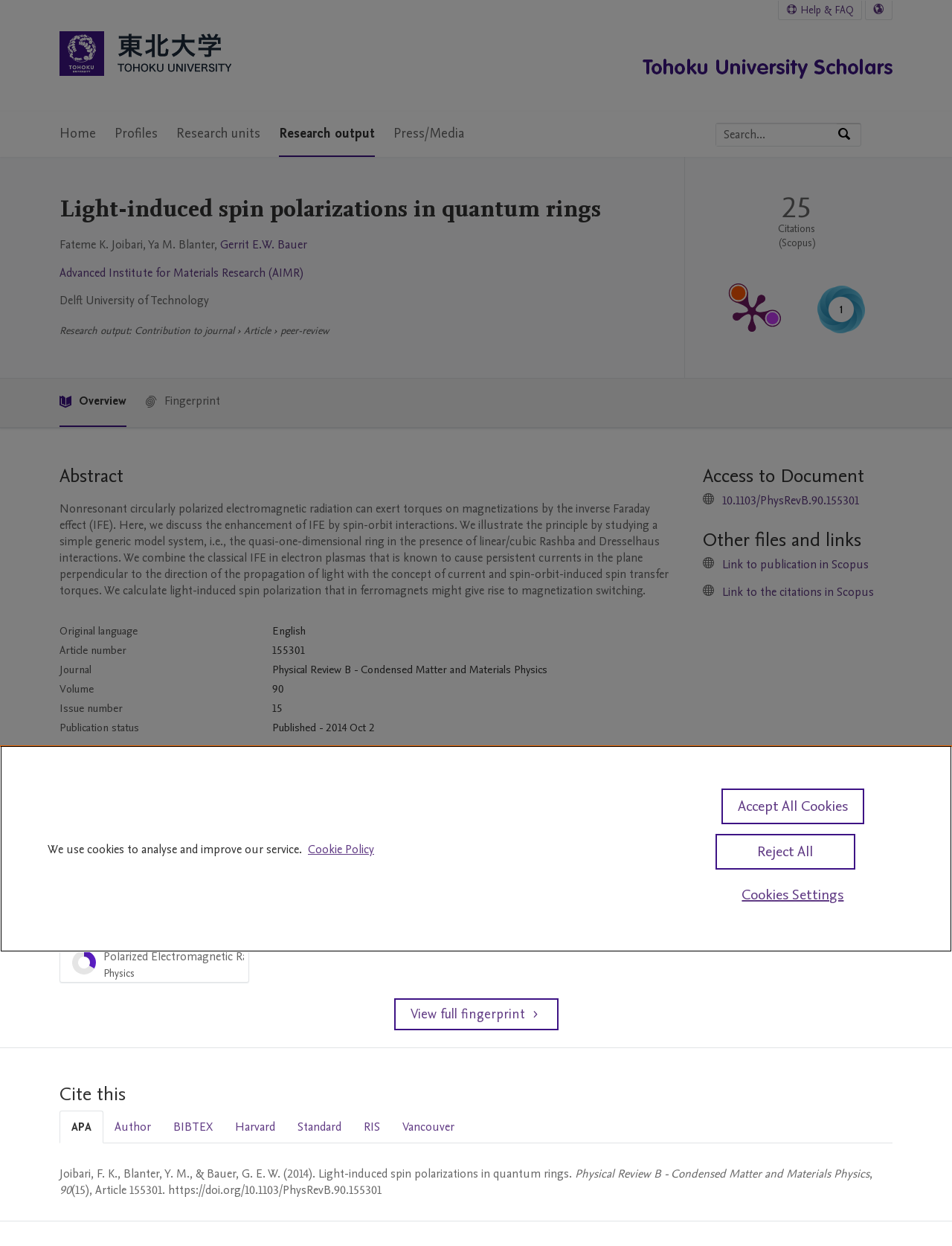What is the publication status of the article?
Answer with a single word or phrase, using the screenshot for reference.

Published